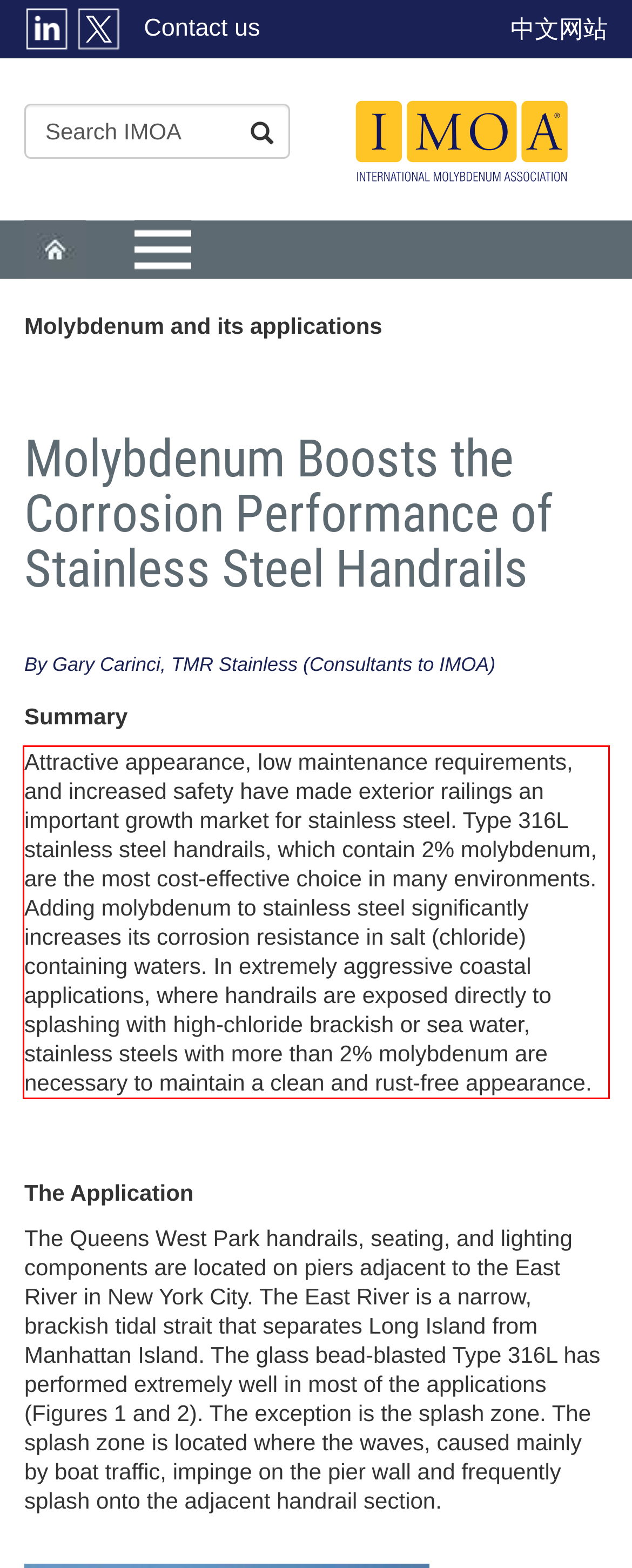Look at the screenshot of the webpage, locate the red rectangle bounding box, and generate the text content that it contains.

Attractive appearance, low maintenance requirements, and increased safety have made exterior railings an important growth market for stainless steel. Type 316L stainless steel handrails, which contain 2% molybdenum, are the most cost-effective choice in many environments. Adding molybdenum to stainless steel significantly increases its corrosion resistance in salt (chloride) containing waters. In extremely aggressive coastal applications, where handrails are exposed directly to splashing with high-chloride brackish or sea water, stainless steels with more than 2% molybdenum are necessary to maintain a clean and rust-free appearance.